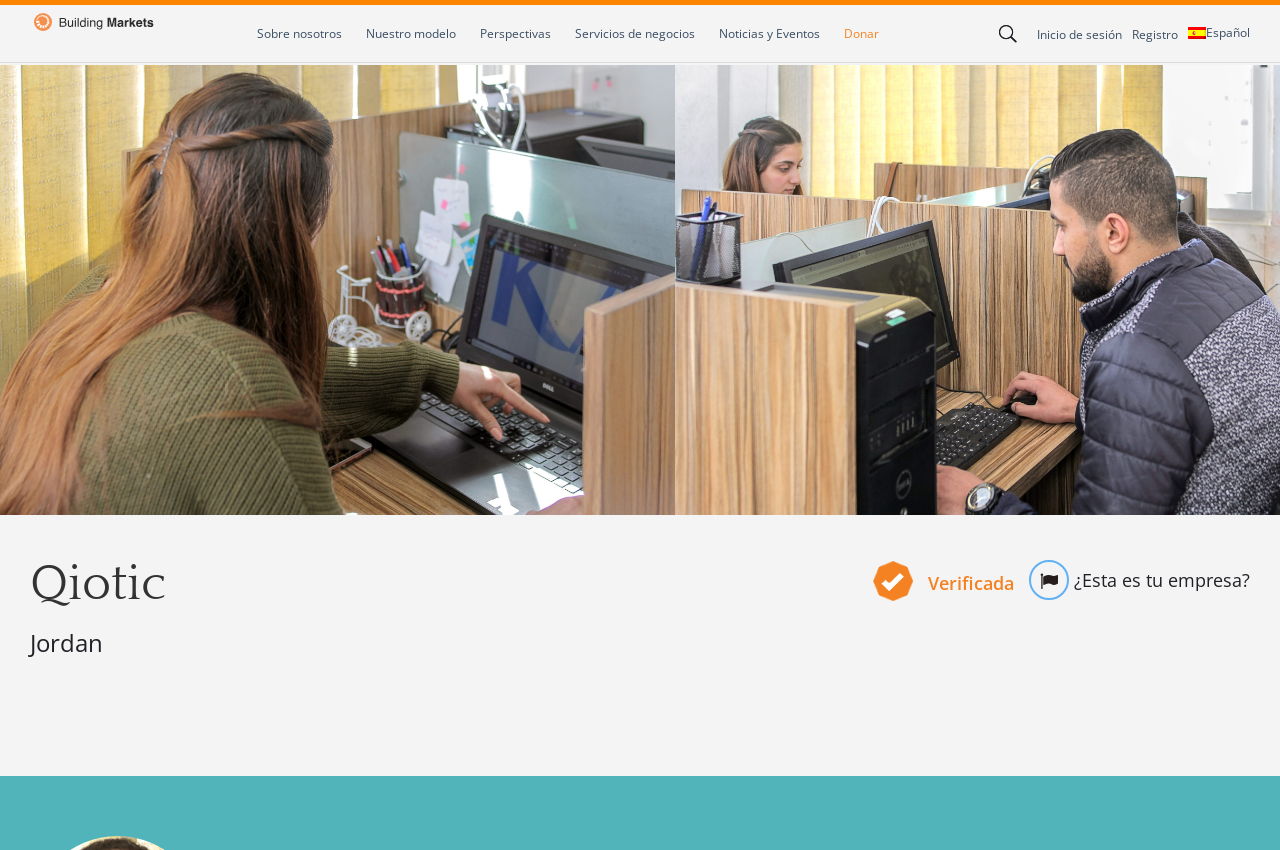What is the location mentioned on the webpage?
Please provide a single word or phrase in response based on the screenshot.

Jordan